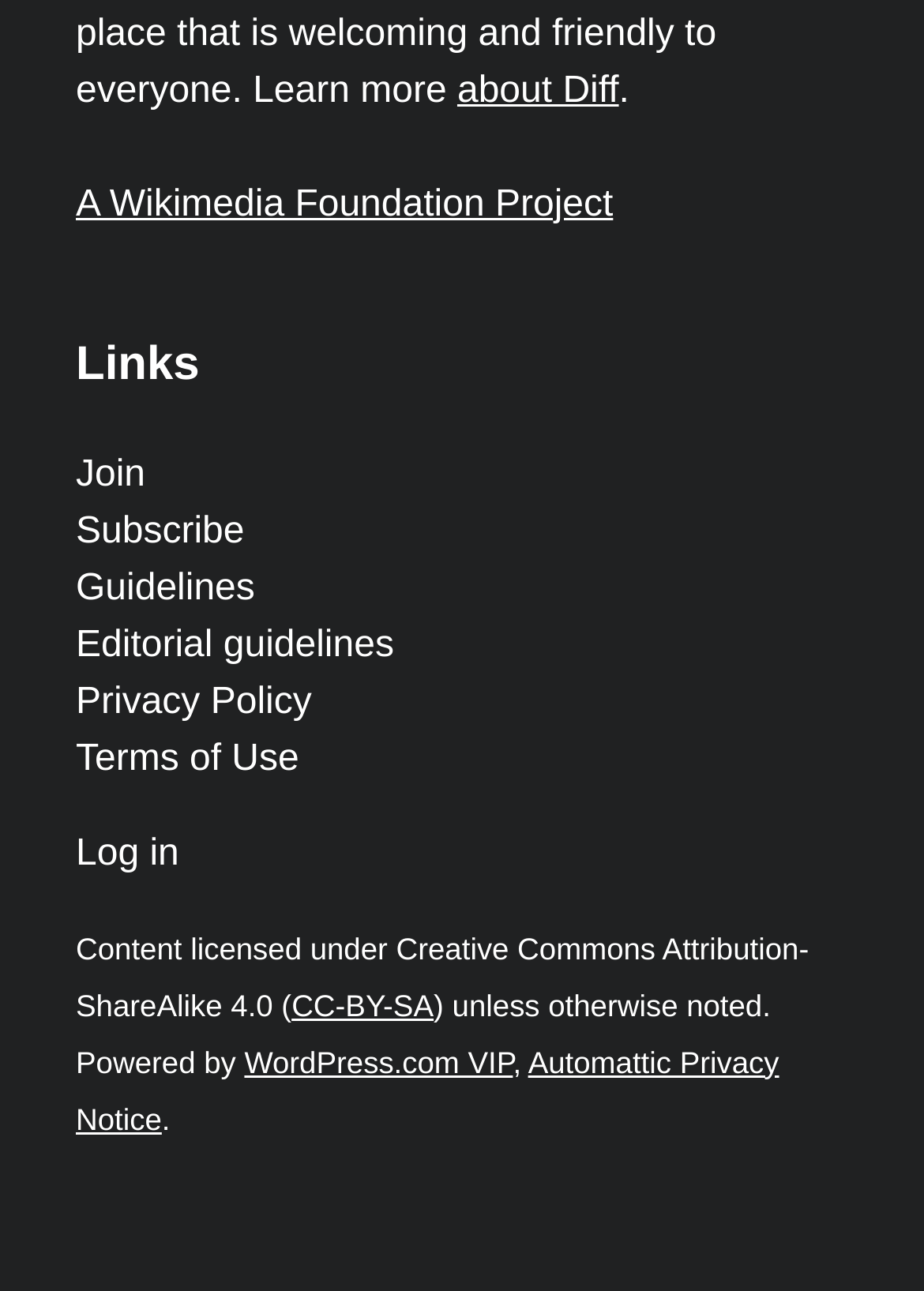Answer in one word or a short phrase: 
What is the first link on the webpage?

about Diff